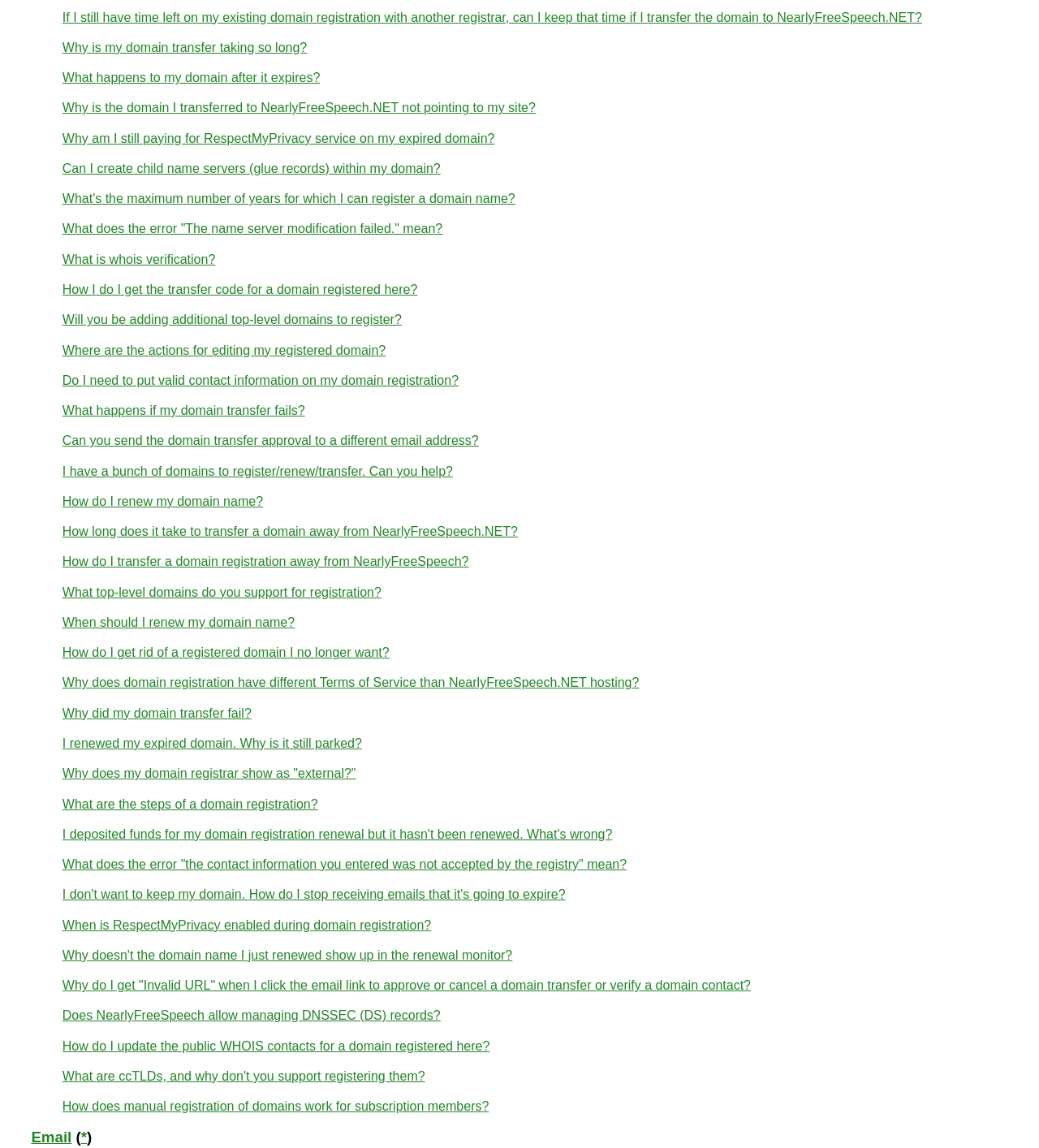Please locate the bounding box coordinates of the element's region that needs to be clicked to follow the instruction: "Explore 'What top-level domains do you support for registration?'". The bounding box coordinates should be provided as four float numbers between 0 and 1, i.e., [left, top, right, bottom].

[0.06, 0.51, 0.367, 0.522]